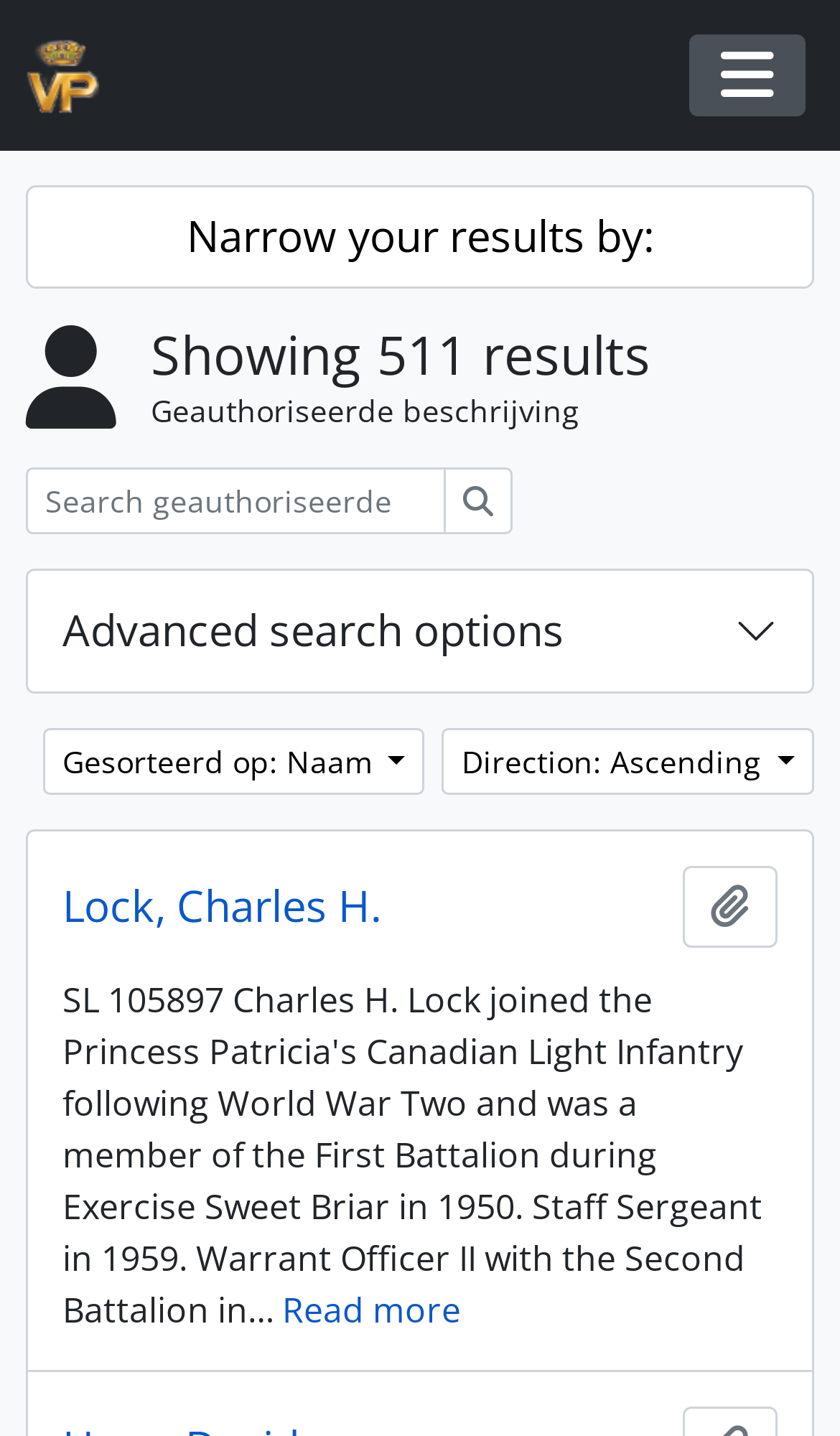Could you indicate the bounding box coordinates of the region to click in order to complete this instruction: "Search for geauthoriseerde beschrijving".

[0.031, 0.325, 0.61, 0.371]